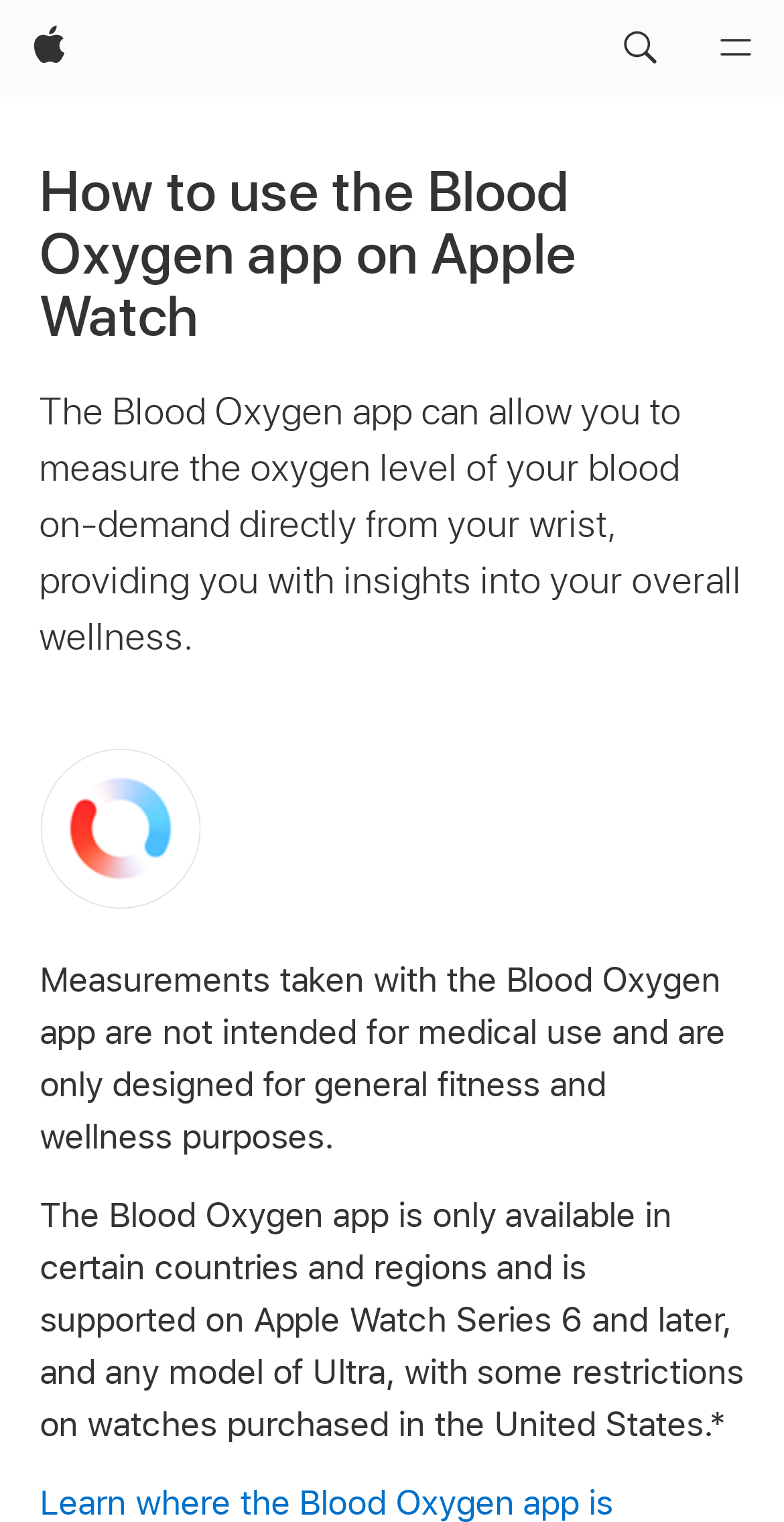Give a concise answer of one word or phrase to the question: 
Is the Blood Oxygen app available globally?

No